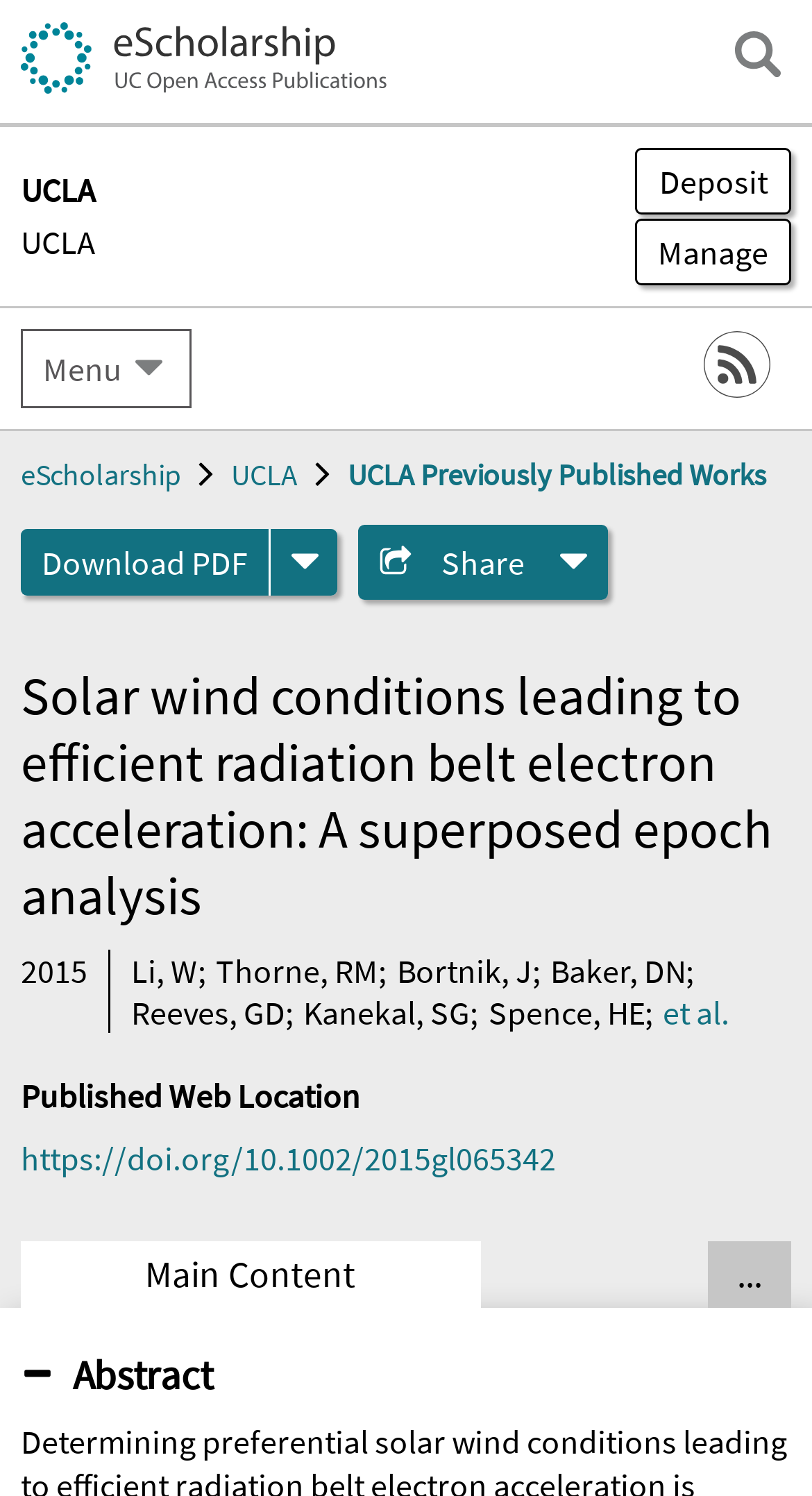How many buttons are on the page?
Refer to the screenshot and respond with a concise word or phrase.

5